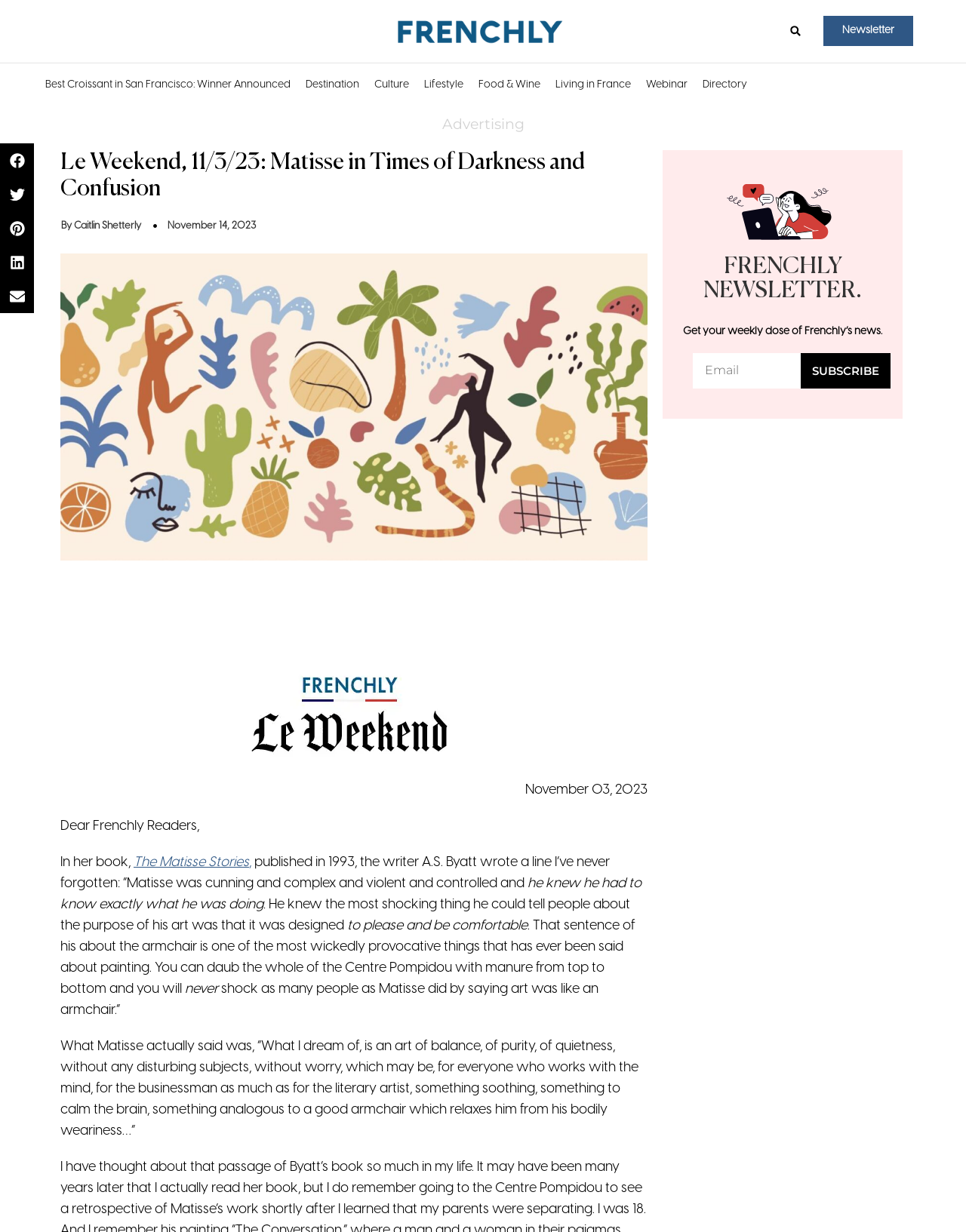What is the principal heading displayed on the webpage?

Le Weekend, 11/3/23: Matisse in Times of Darkness and Confusion